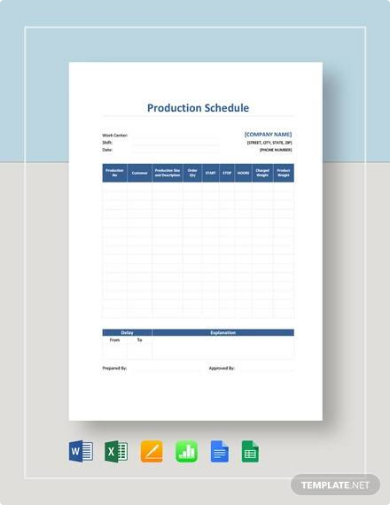Please give a succinct answer to the question in one word or phrase:
What file formats is this template compatible with?

Multiple formats